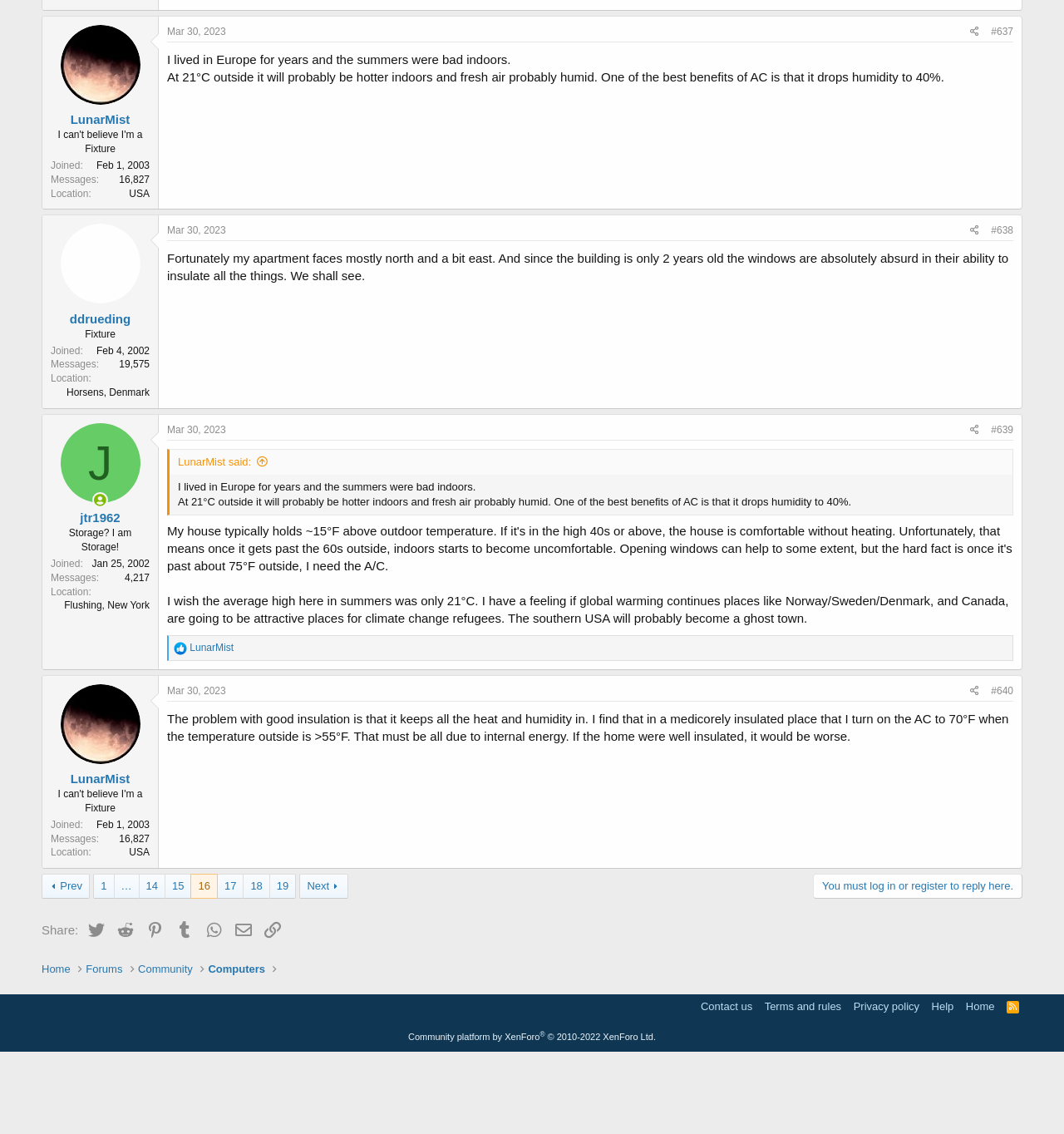Given the element description, predict the bounding box coordinates in the format (top-left x, top-left y, bottom-right x, bottom-right y). Make sure all values are between 0 and 1. Here is the element description: Mar 30, 2023

[0.157, 0.198, 0.212, 0.208]